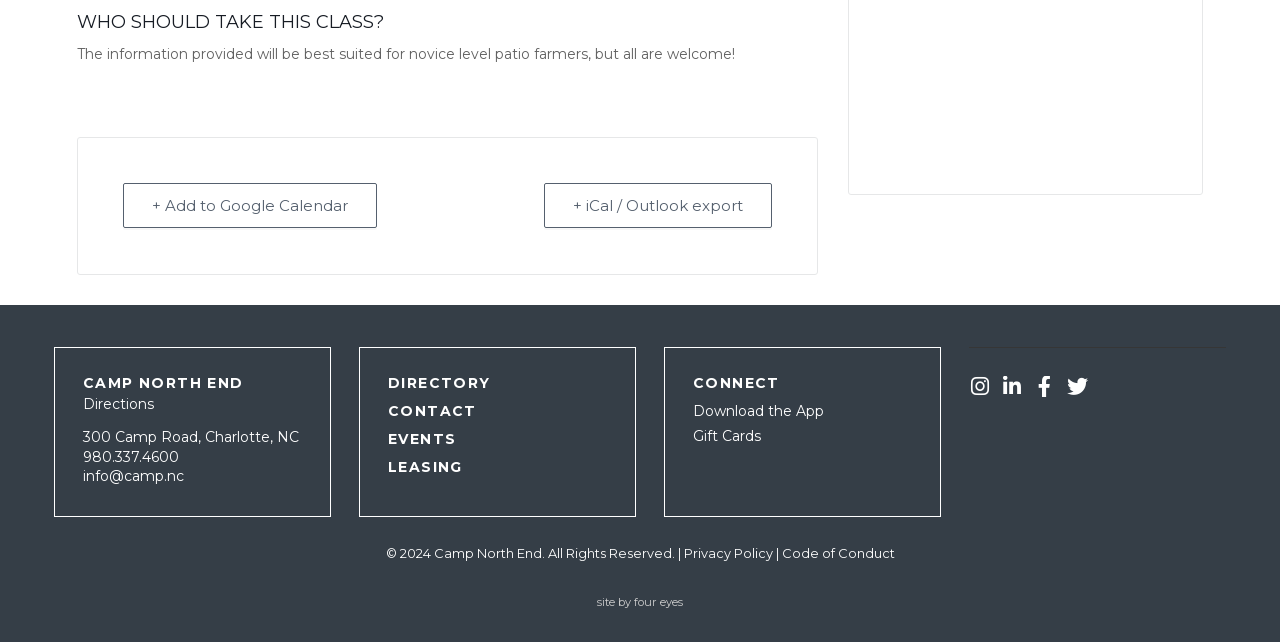Determine the bounding box for the described HTML element: "980.337.4600". Ensure the coordinates are four float numbers between 0 and 1 in the format [left, top, right, bottom].

[0.065, 0.698, 0.14, 0.726]